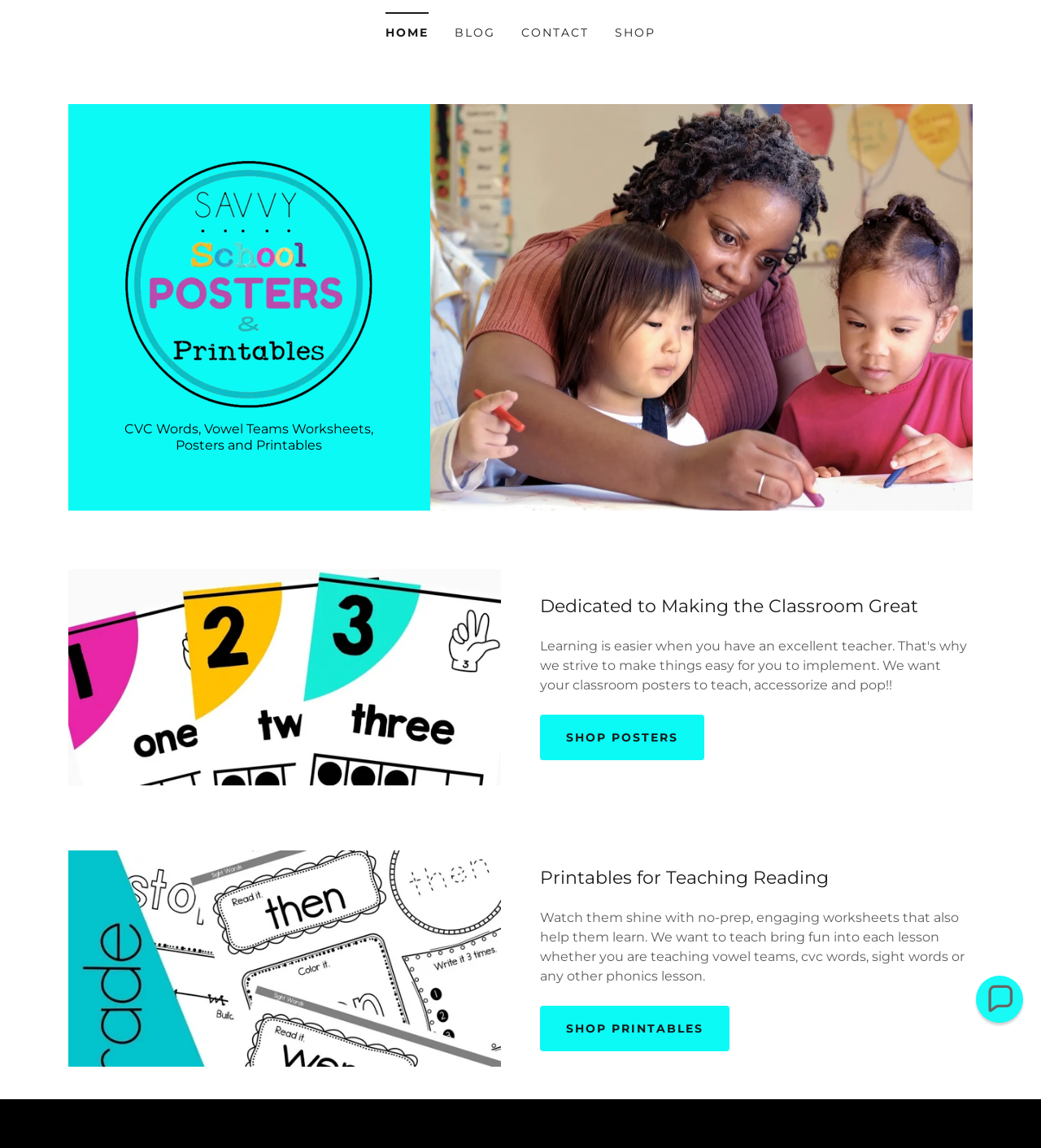What type of content is described in the text below the heading 'Printables for Teaching Reading'?
Answer the question with a single word or phrase by looking at the picture.

No-prep, engaging worksheets